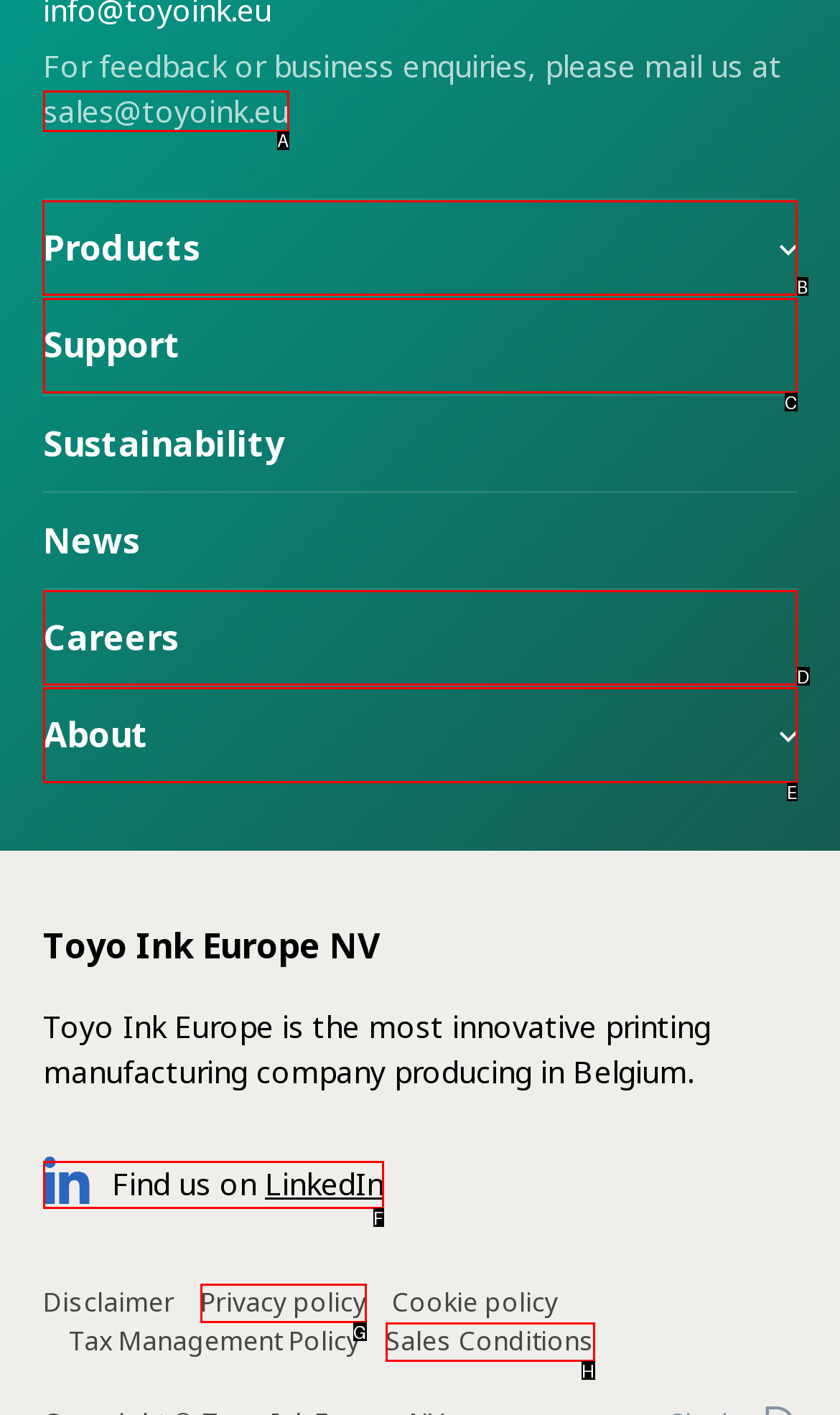Determine the letter of the element you should click to carry out the task: Go to the Products page
Answer with the letter from the given choices.

B